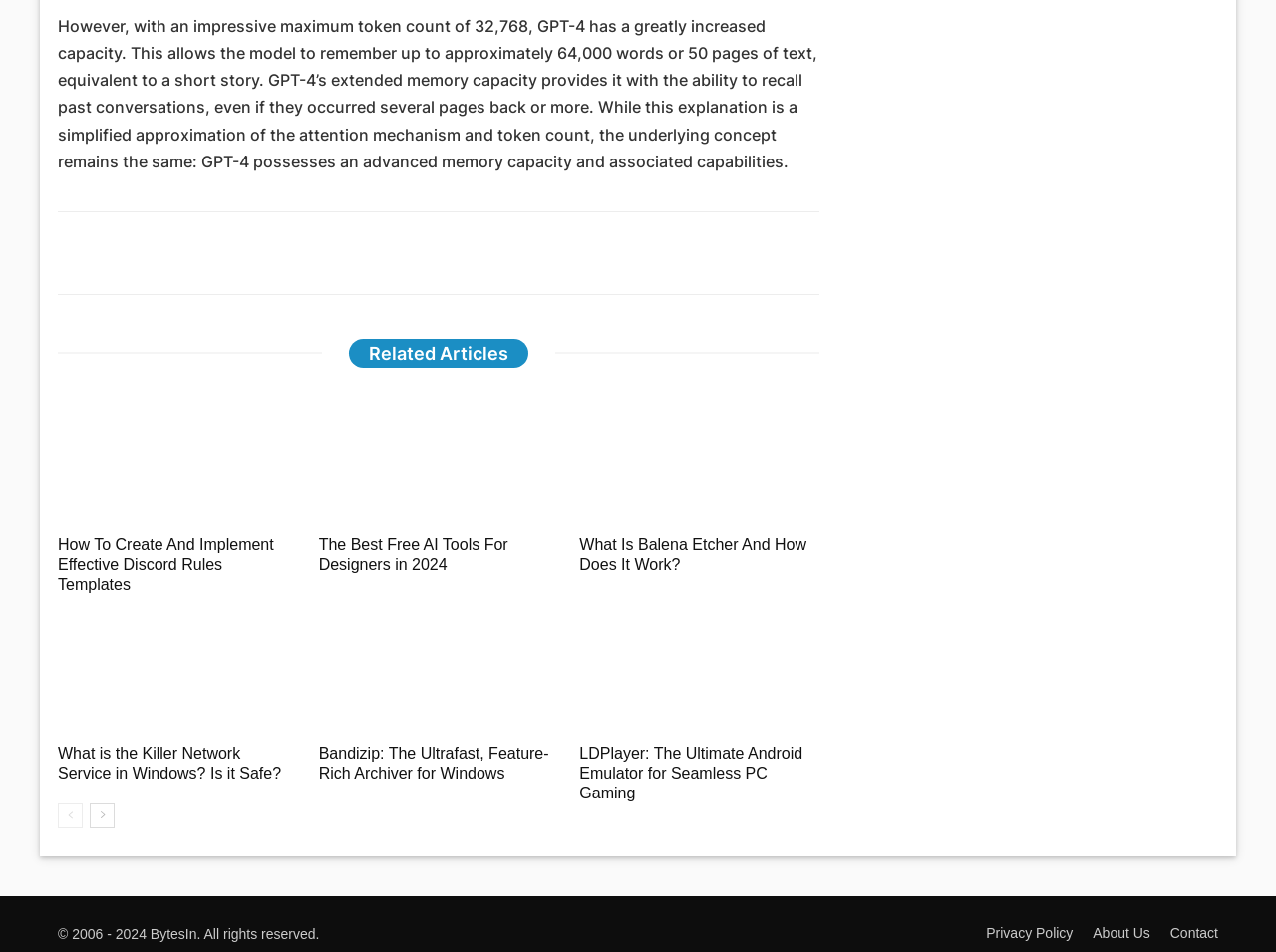Determine the bounding box coordinates of the clickable element to achieve the following action: 'Check out the Best Free AI tools'. Provide the coordinates as four float values between 0 and 1, formatted as [left, top, right, bottom].

[0.25, 0.405, 0.438, 0.555]